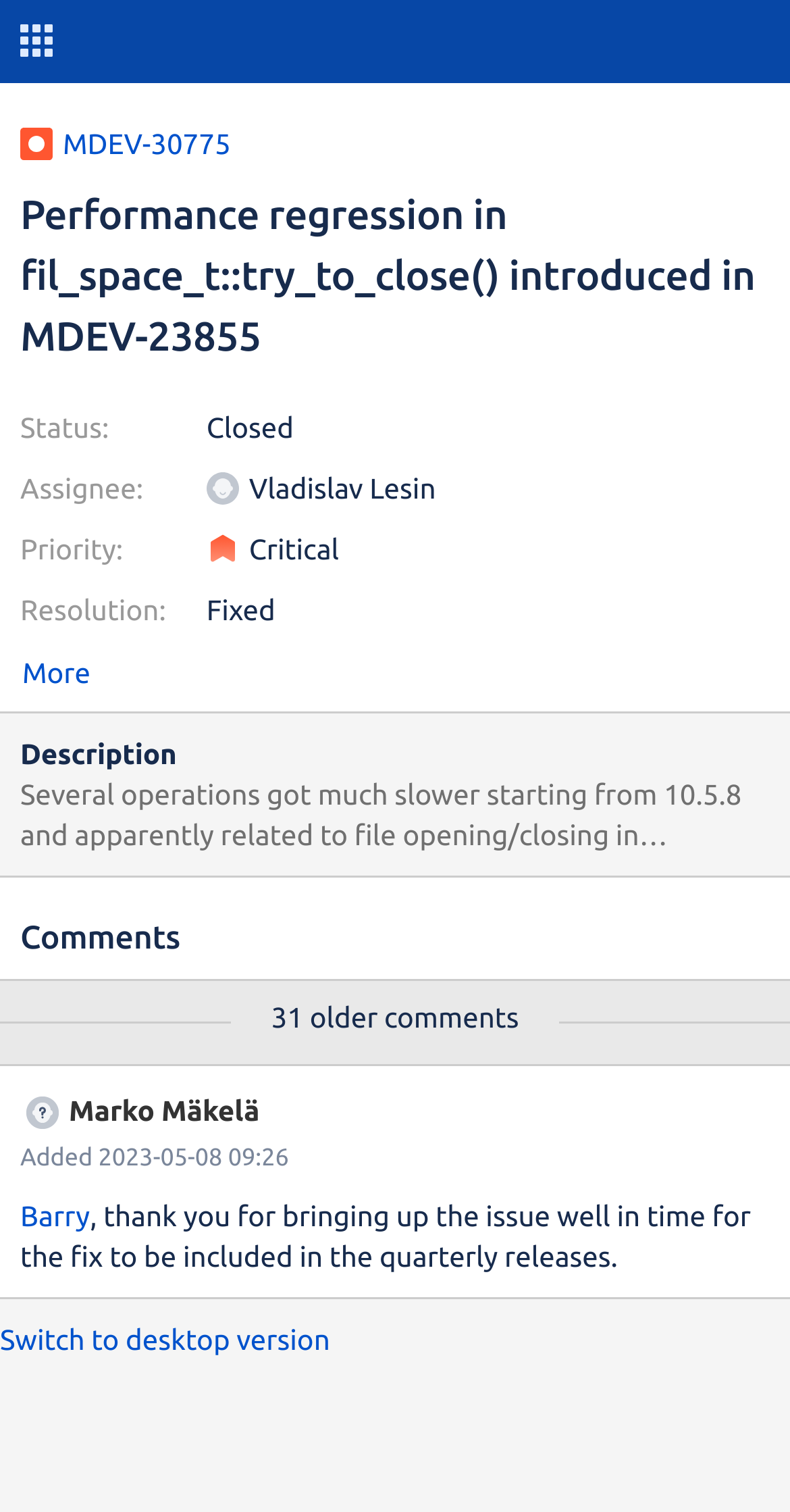Create a detailed description of the webpage's content and layout.

This webpage appears to be a Jira issue page, displaying information about a specific bug or issue. At the top, there is a small image, followed by a link to the issue ID "MDEV-30775" and a heading that summarizes the issue: "Performance regression in fil_space_t::try_to_close() introduced in MDEV-23855".

Below this heading, there are several static text elements displaying information about the issue's status, assignee, priority, and resolution. The status is "Closed", the assignee is "Vladislav Lesin", the priority is "Critical", and the resolution is "Fixed". These elements are arranged in a vertical column on the left side of the page.

To the right of these elements, there is a button labeled "More". Below this button, there is a heading that says "Description", followed by a large block of static text that describes the issue in detail. This text explains that several operations have become slower due to a change introduced in a specific version of the software, and provides steps to reproduce the issue.

Further down the page, there is a heading that says "Comments", followed by a static text element that indicates there are "31 older comments". Below this, there is an image, followed by a static text element that displays the name "Marko Mäkelä" and a timestamp "Added 2023-05-08 09:26". There is also a link to a user named "Barry" and a comment thanking them for bringing up the issue.

At the very bottom of the page, there is a content information section that contains a link to switch to the desktop version of the page.